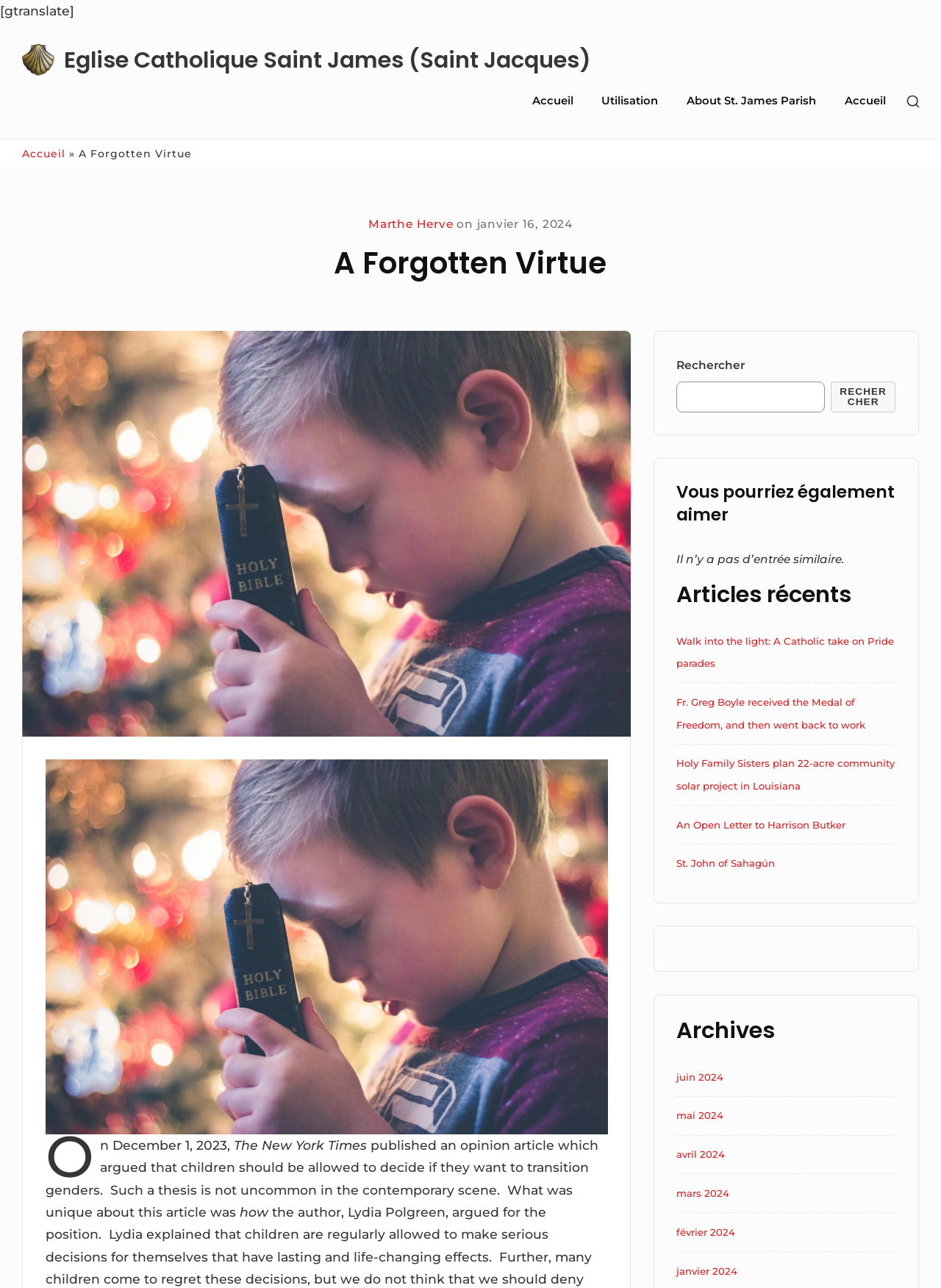Find the bounding box coordinates of the element to click in order to complete this instruction: "View recent articles". The bounding box coordinates must be four float numbers between 0 and 1, denoted as [left, top, right, bottom].

[0.719, 0.452, 0.952, 0.472]